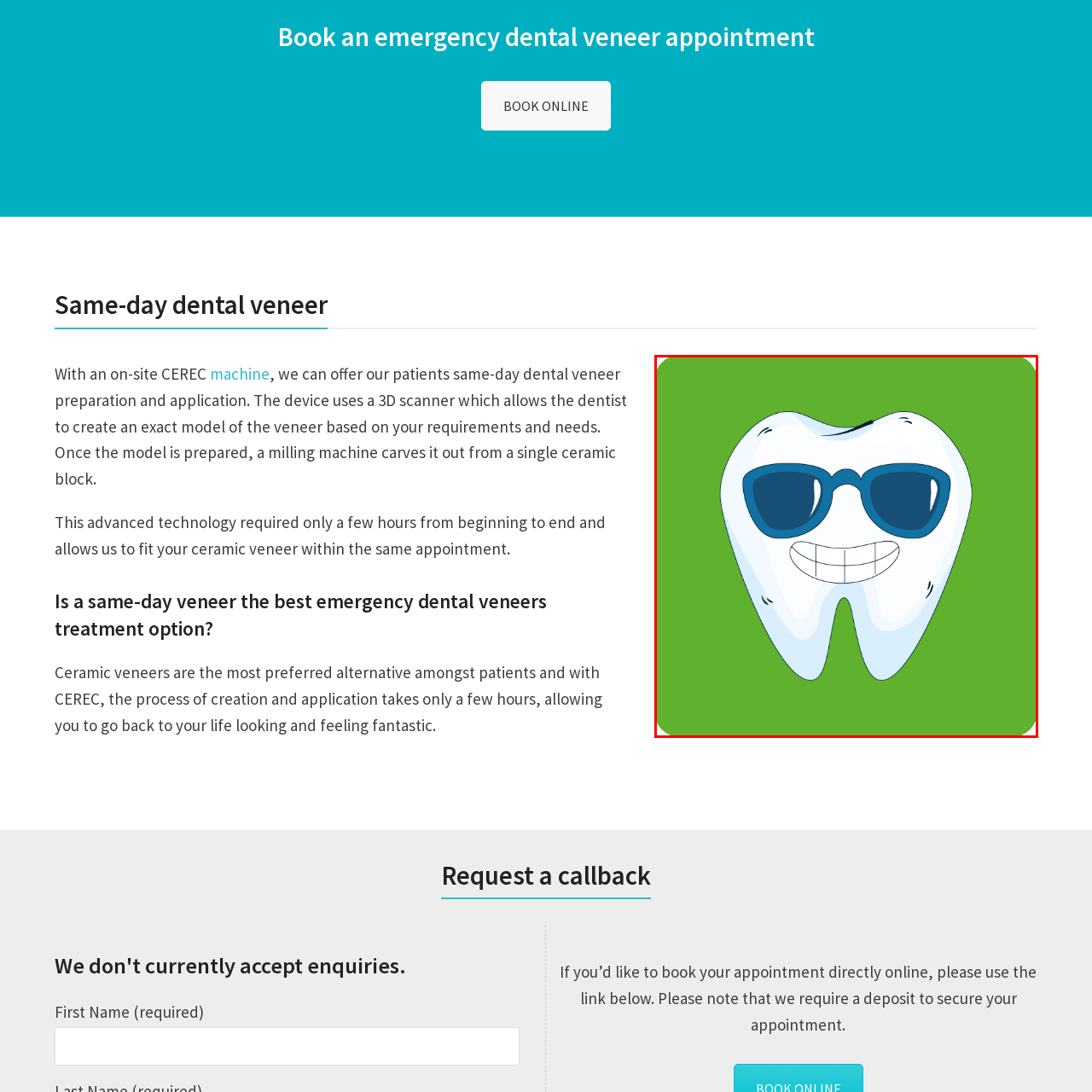Elaborate on the visual details of the image contained within the red boundary.

The image features a playful and cartoonish depiction of a tooth, characterized by its bright white color and a wide, cheerful grin. It sports oversized blue sunglasses, adding a fun and whimsical touch to its expression. The tooth is set against a vibrant green background, which enhances its lively appearance. This image likely highlights a friendly and approachable theme, suitable for promoting services related to dental care, such as same-day dental veneer treatments. The overall design conveys a sense of positivity and confidence in oral health.